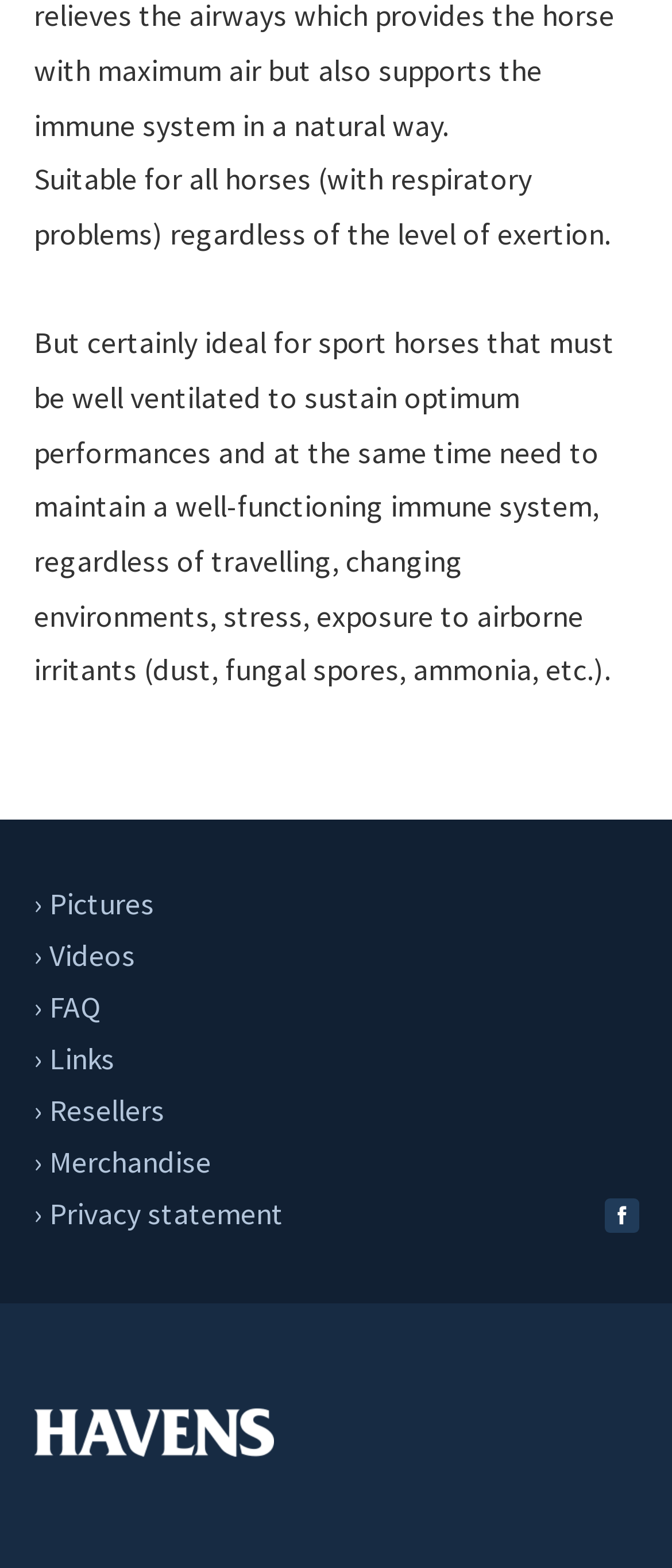By analyzing the image, answer the following question with a detailed response: What is the target audience for the product?

Based on the text 'Suitable for all horses (with respiratory problems) regardless of the level of exertion.', it can be inferred that the product is intended for horses, specifically those with respiratory problems.